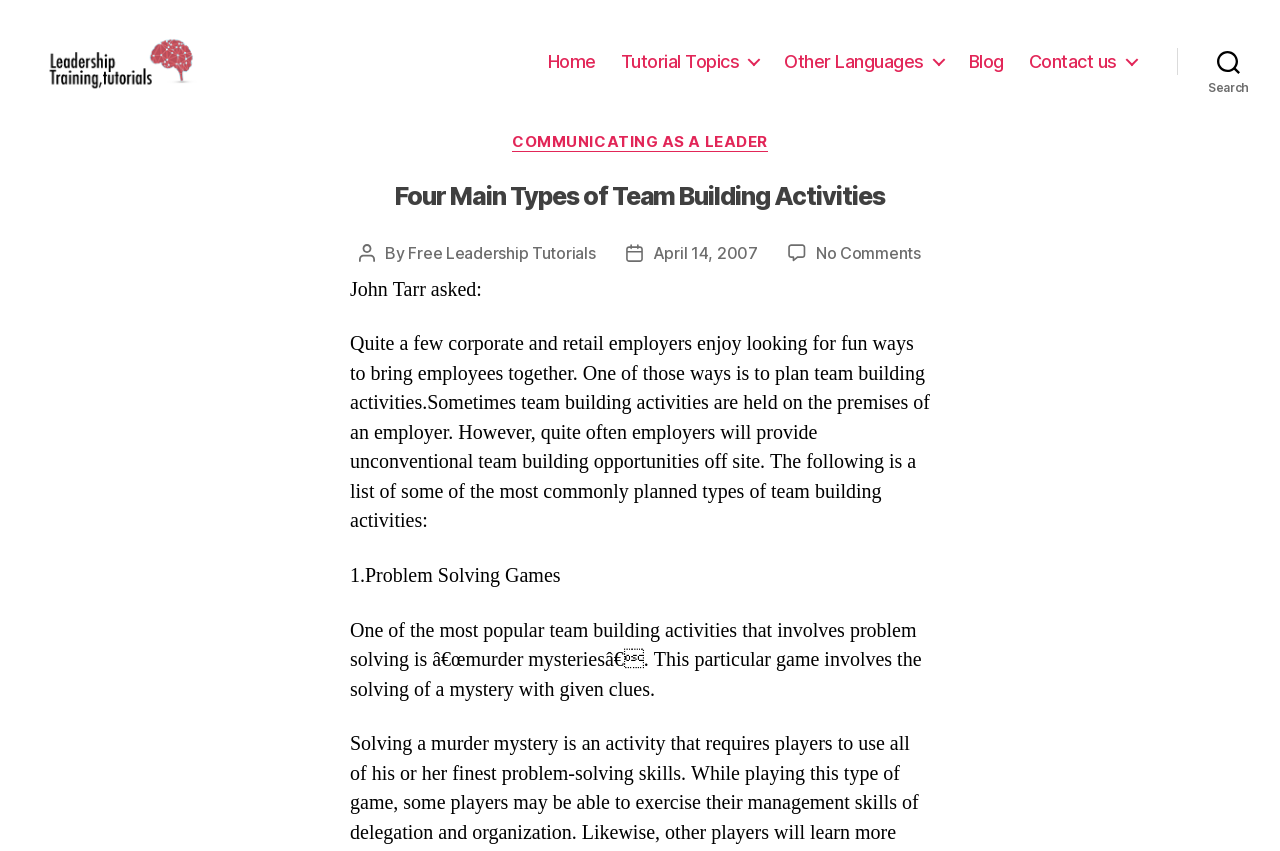Please specify the bounding box coordinates of the clickable region to carry out the following instruction: "Contact us". The coordinates should be four float numbers between 0 and 1, in the format [left, top, right, bottom].

[0.804, 0.061, 0.888, 0.087]